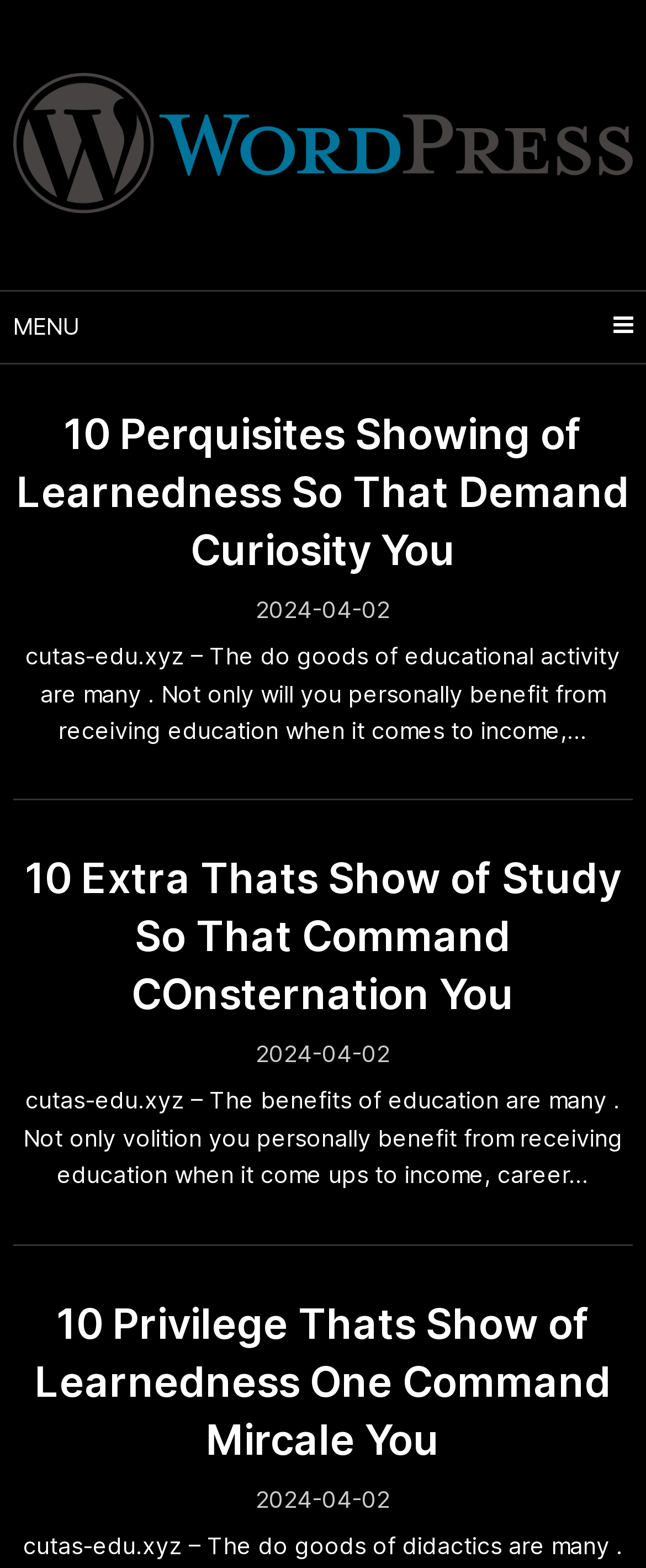Based on the element description "alt="Cutas Edu"", predict the bounding box coordinates of the UI element.

[0.02, 0.101, 0.98, 0.145]